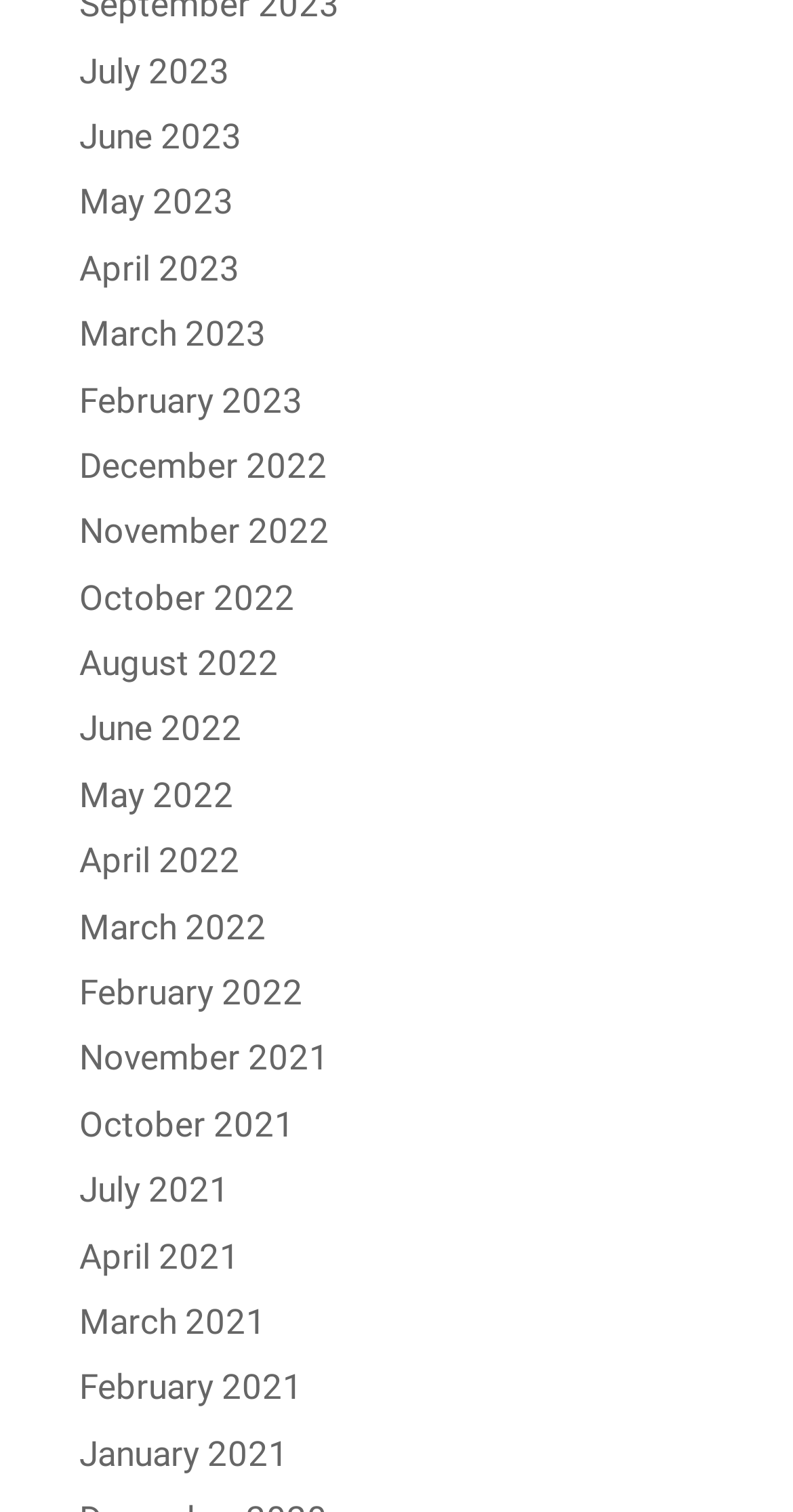Please predict the bounding box coordinates (top-left x, top-left y, bottom-right x, bottom-right y) for the UI element in the screenshot that fits the description: April 2023

[0.1, 0.164, 0.303, 0.191]